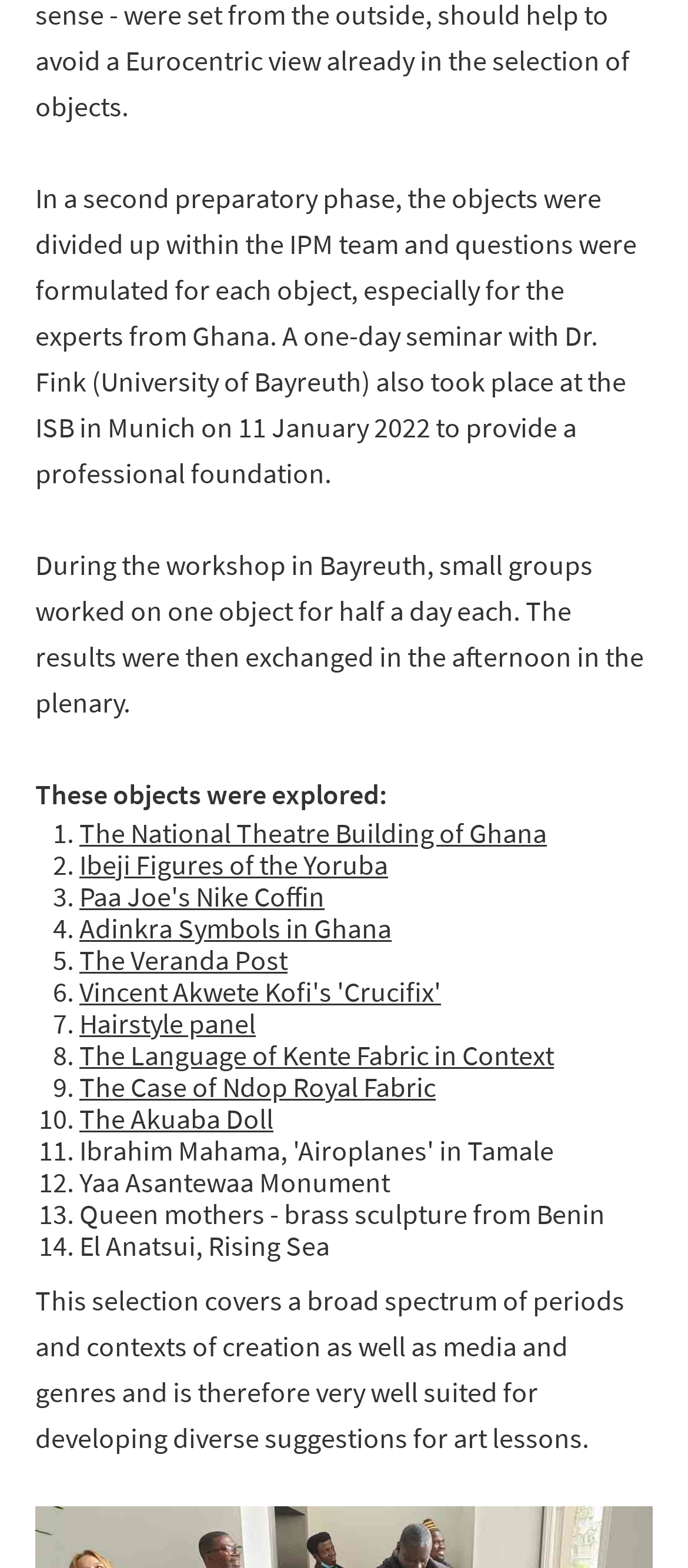Please specify the bounding box coordinates of the area that should be clicked to accomplish the following instruction: "Click on 'Ibeji Figures of the Yoruba'". The coordinates should consist of four float numbers between 0 and 1, i.e., [left, top, right, bottom].

[0.115, 0.54, 0.564, 0.562]